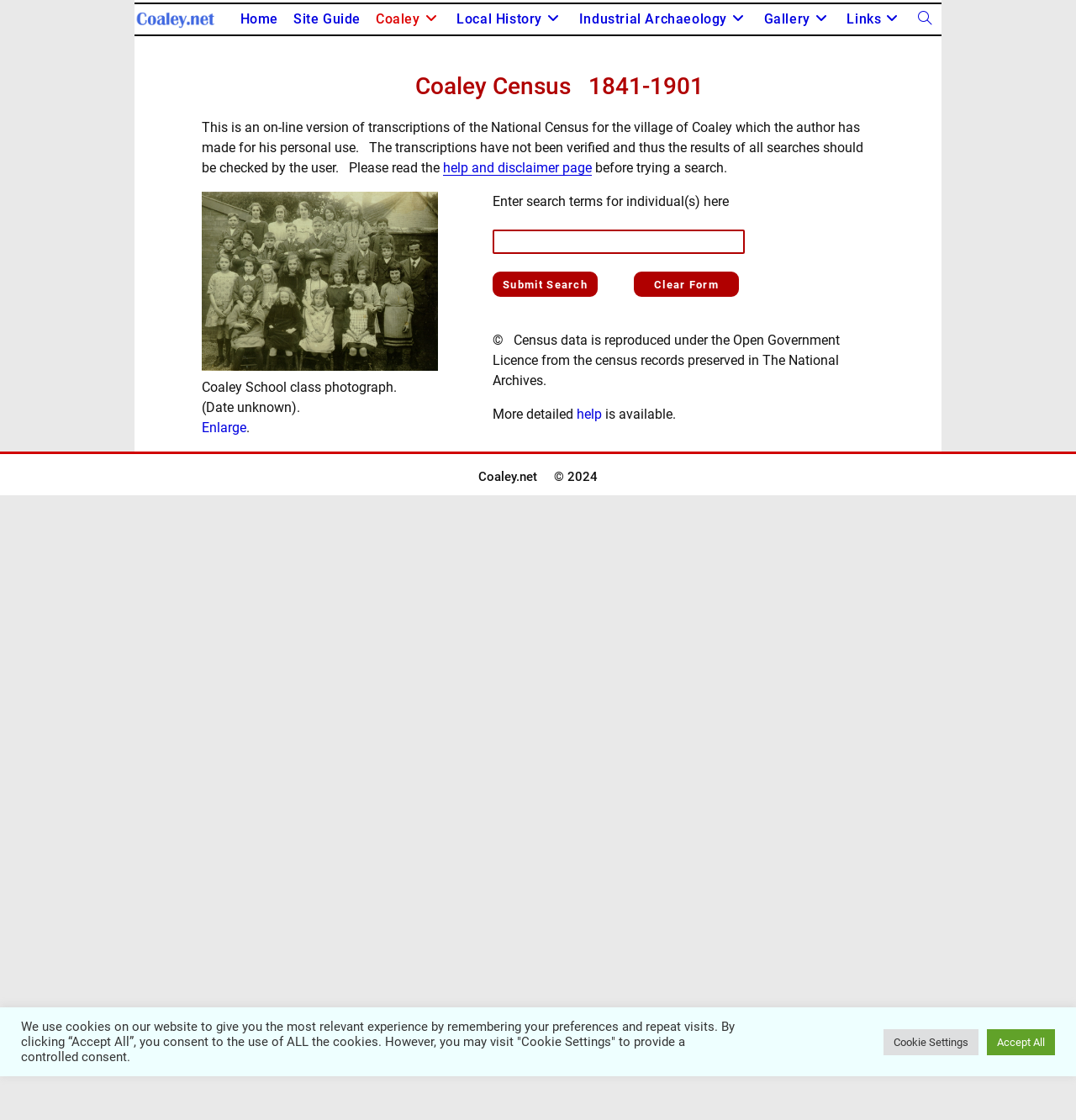What can users do with the search form?
Analyze the image and provide a thorough answer to the question.

The search form on the webpage allows users to enter search terms for individuals, and then submit the search to retrieve relevant results from the census records.